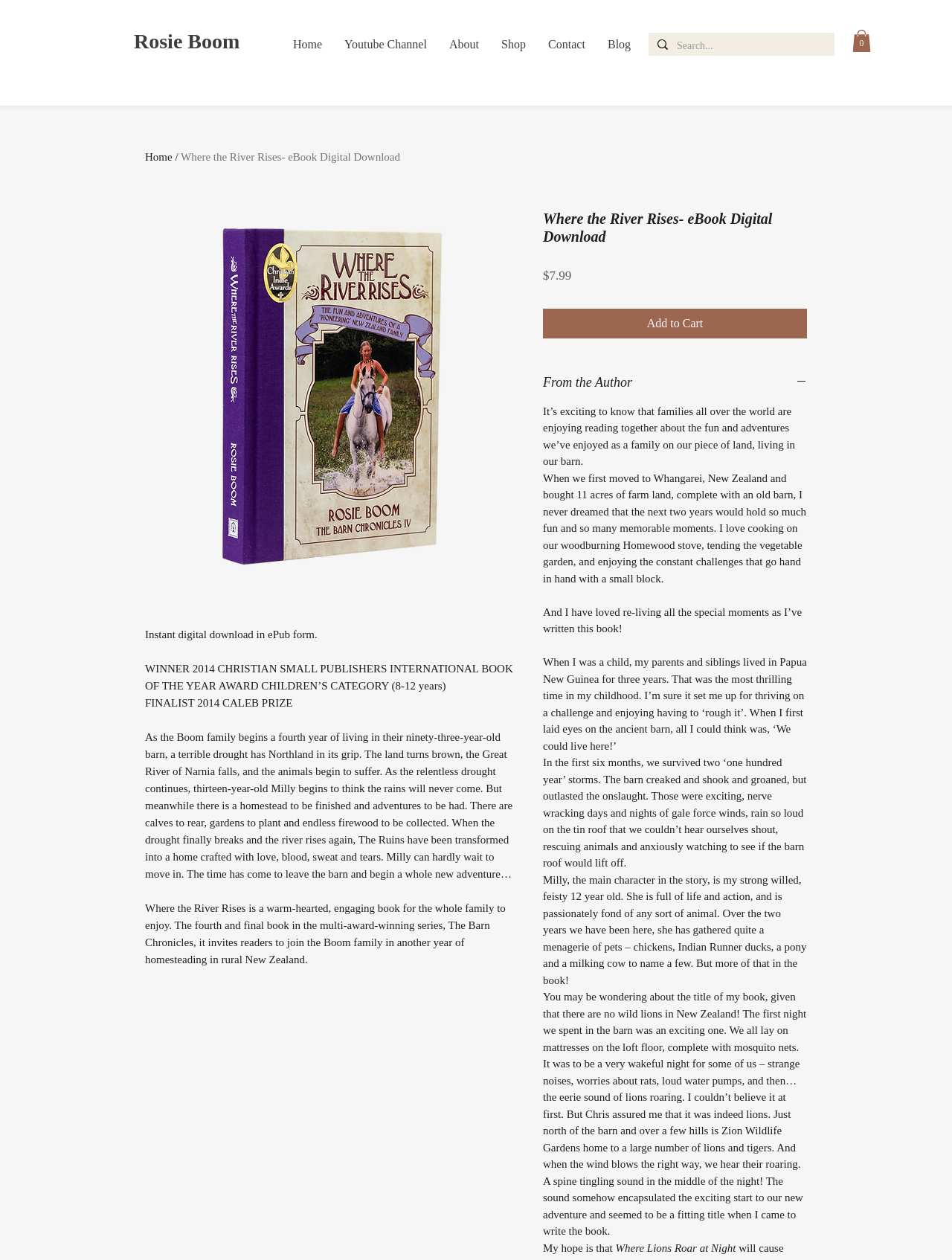Analyze the image and deliver a detailed answer to the question: What is the name of the author?

I found the author's name by looking at the link at the top of the page, which says 'Rosie Boom'. This link is likely the author's name or website.